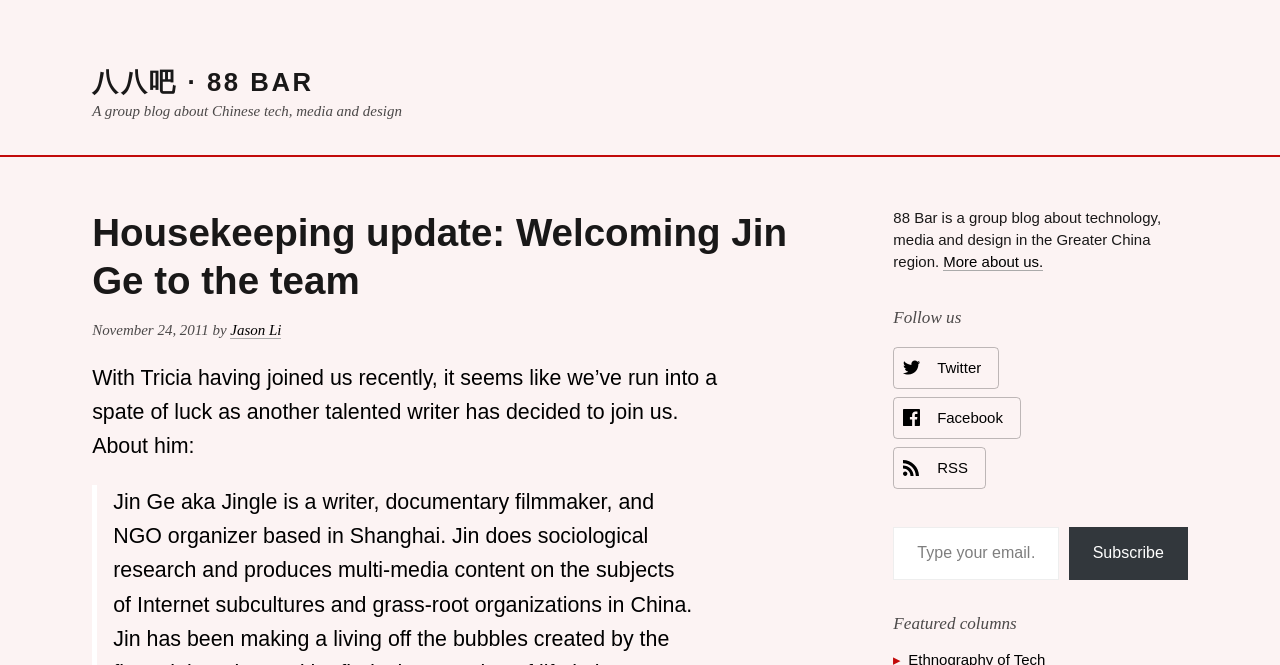Respond to the question below with a single word or phrase: Who wrote the housekeeping update?

Jason Li